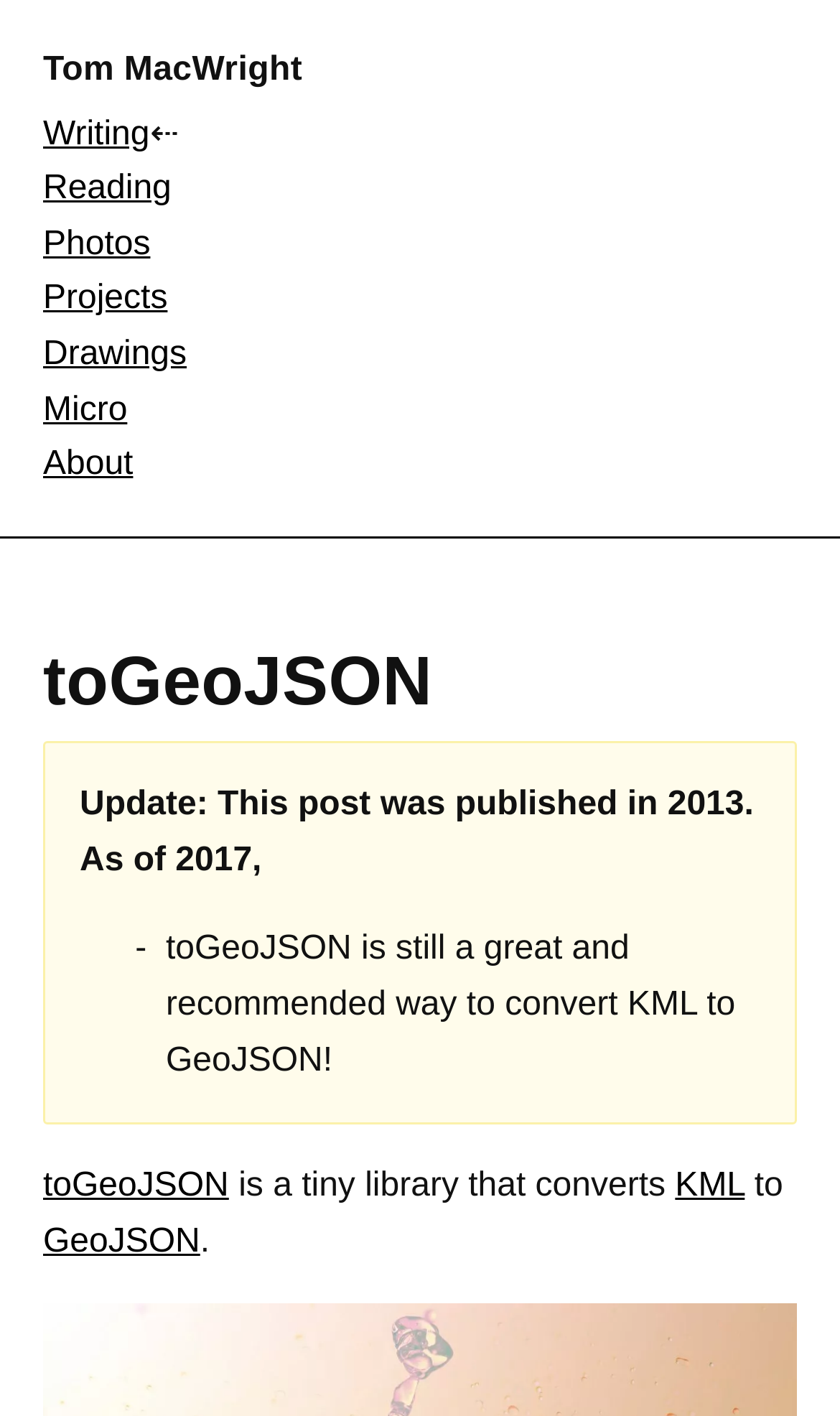Identify the bounding box coordinates for the region of the element that should be clicked to carry out the instruction: "explore GeoJSON". The bounding box coordinates should be four float numbers between 0 and 1, i.e., [left, top, right, bottom].

[0.051, 0.864, 0.238, 0.89]